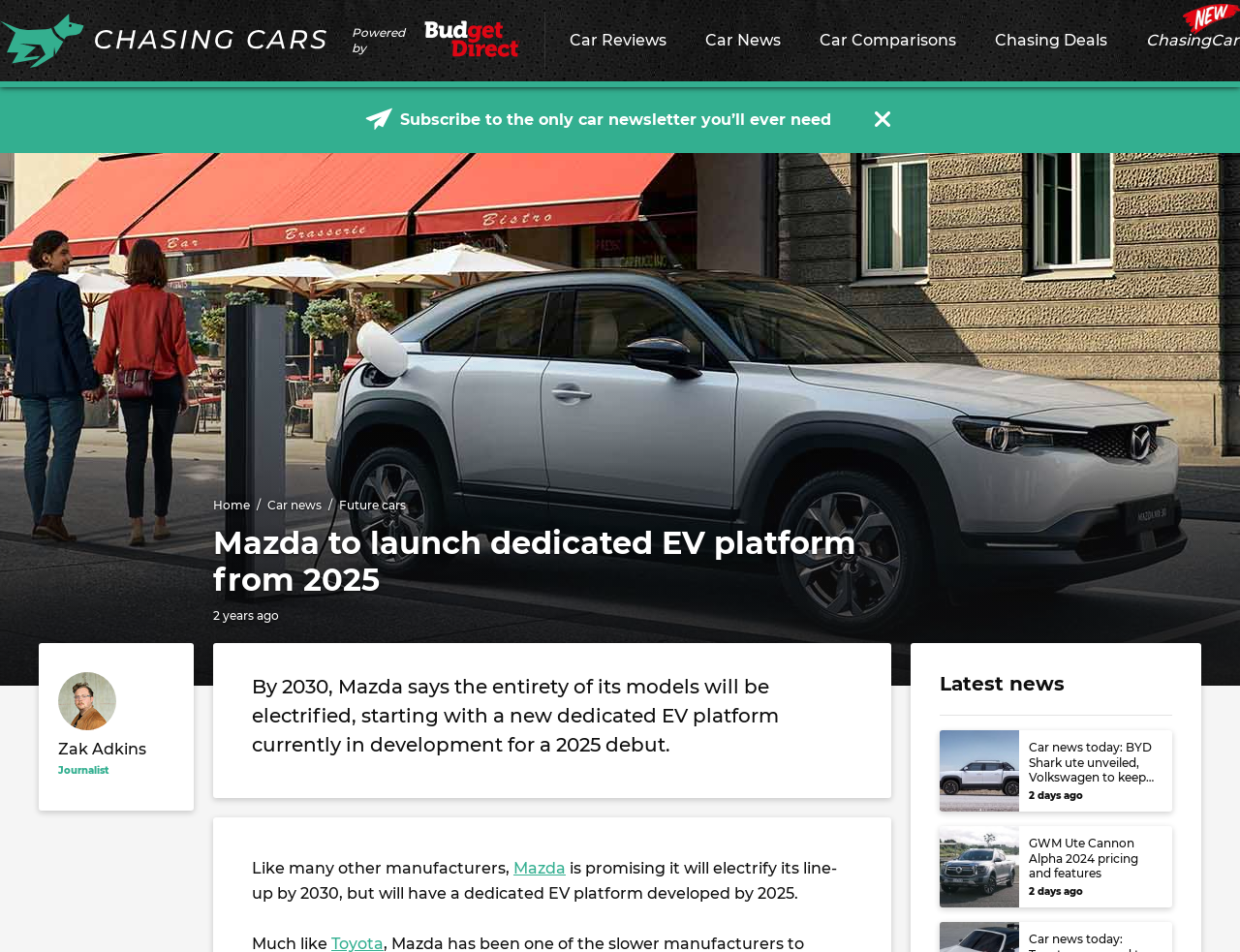What is the name of the car manufacturer mentioned?
Give a detailed and exhaustive answer to the question.

The name of the car manufacturer mentioned is Mazda, which can be found in the article text 'By 2030, Mazda says the entirety of its models will be electrified...'.